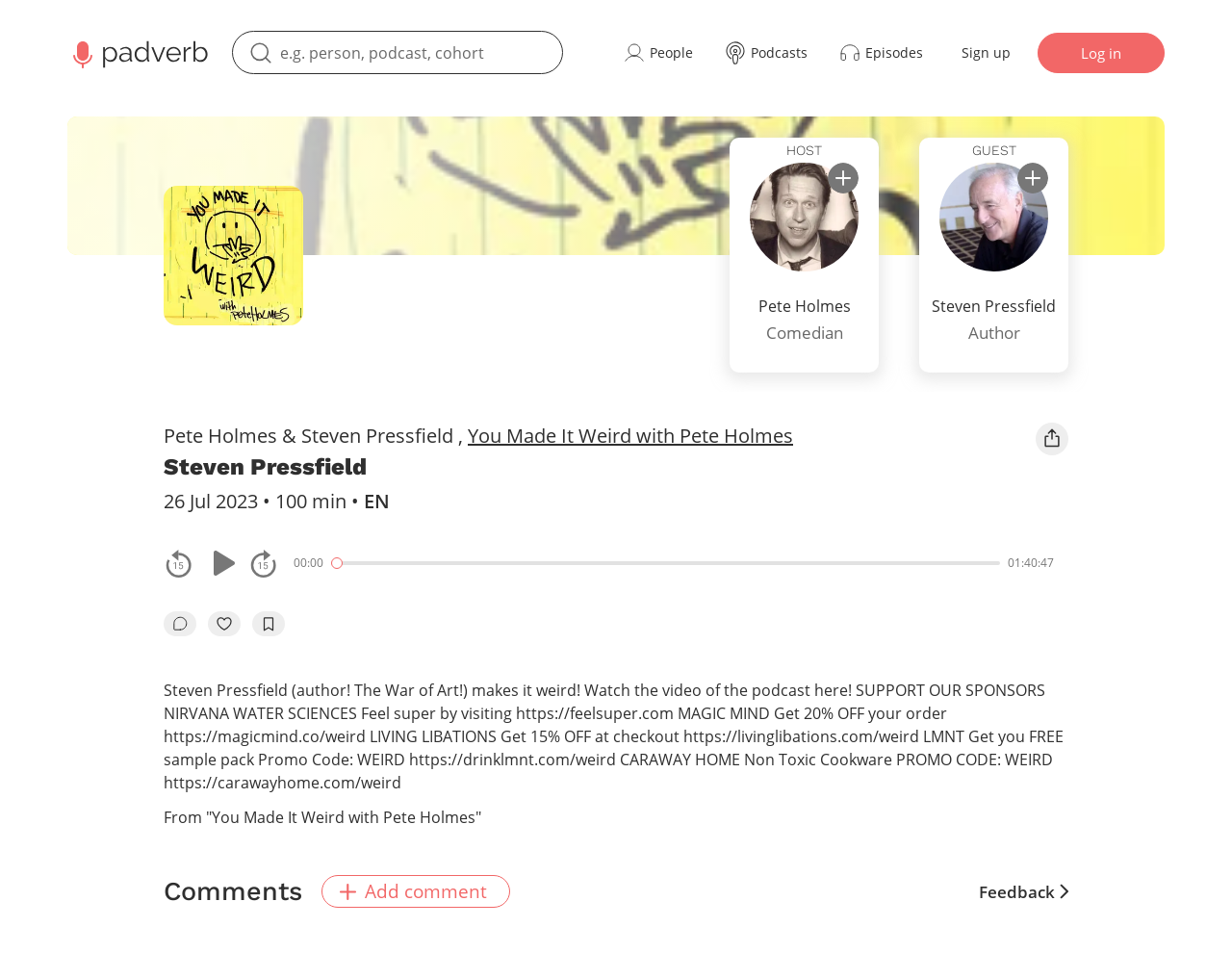Offer a meticulous description of the webpage's structure and content.

This webpage appears to be a podcast episode page, featuring an interview between Pete Holmes and Steven Pressfield. At the top left, there is a link to the main page of Padverb, accompanied by a small image. Next to it, there is a search box. The top navigation menu consists of links to "People", "Podcasts", and "Episodes", each with a small icon.

Below the navigation menu, there are two buttons: "Sign up" and "Log in". The main content area features a section dedicated to the podcast episode, with a heading that reads "Steven Pressfield" and a subheading that indicates the episode was published on July 26, 2023, and has a duration of 100 minutes.

There are two sections that display information about the host, Pete Holmes, and the guest, Steven Pressfield. Each section includes a link to subscribe to the respective person, accompanied by an image and a button to subscribe. Below these sections, there is a brief description of the podcast episode, which reads "Steven Pressfield (author! The War of Art!) makes it weird! Watch the video of the podcast here!"

The webpage also features a media player with buttons to rewind, play or pause, and fast-forward the track. The player displays the current time and has a progress bar and a slider to adjust the playback position.

Below the media player, there are links to go to the episode's comments, like the episode, and add it to bookmarks. The webpage also displays a section with sponsored content, including links to various products and services.

At the bottom of the page, there is a section dedicated to comments, with a heading that reads "Comments" and a link to add a comment. There is also a link to provide feedback.